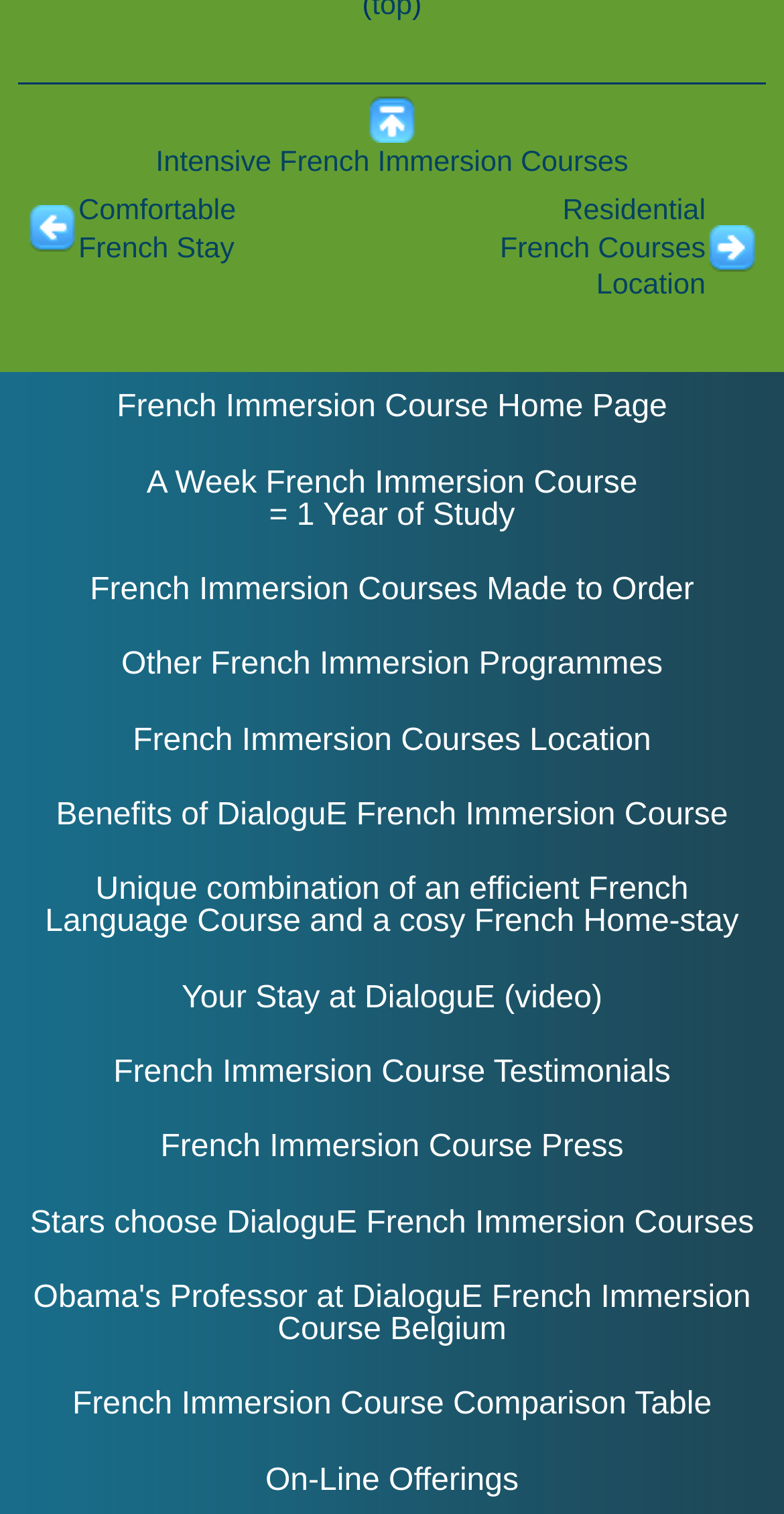Given the element description, predict the bounding box coordinates in the format (top-left x, top-left y, bottom-right x, bottom-right y), using floating point numbers between 0 and 1: On-Line Offerings

[0.338, 0.966, 0.662, 0.989]